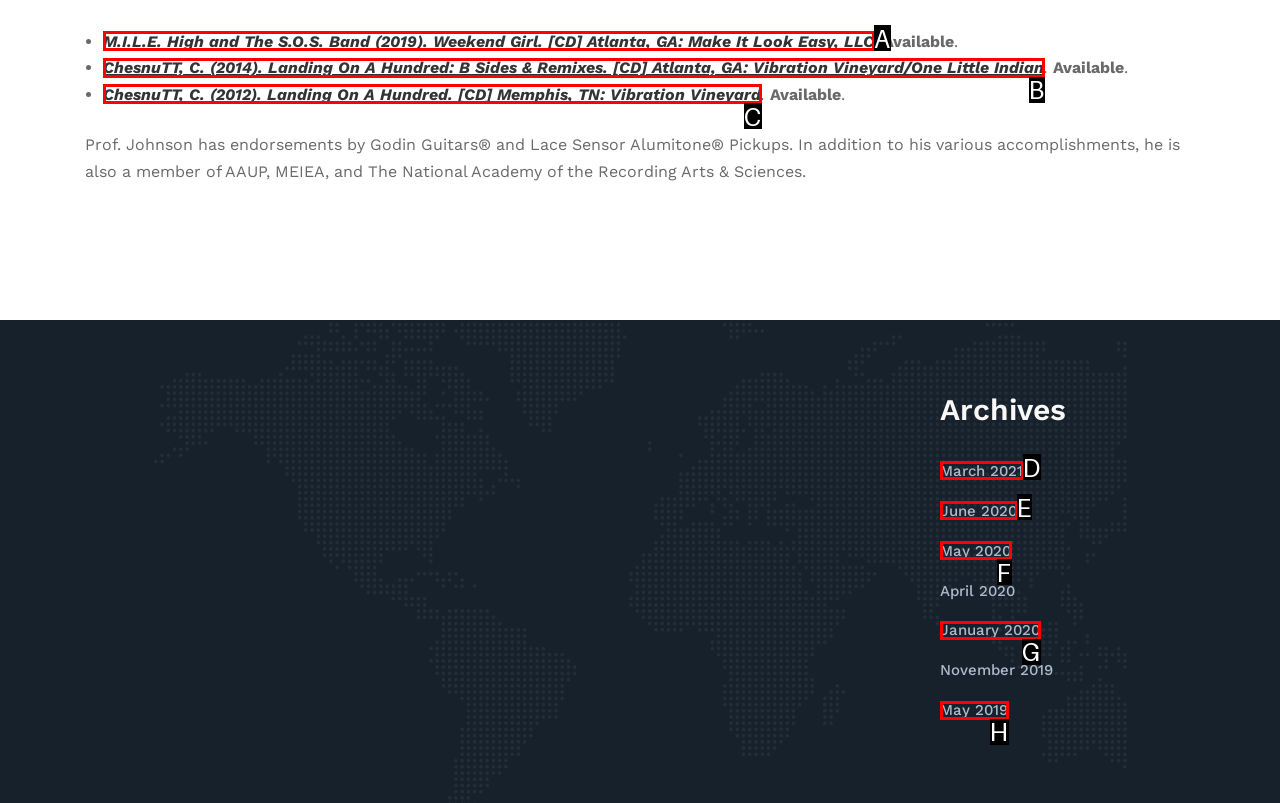Select the HTML element that matches the description: March 2021. Provide the letter of the chosen option as your answer.

D